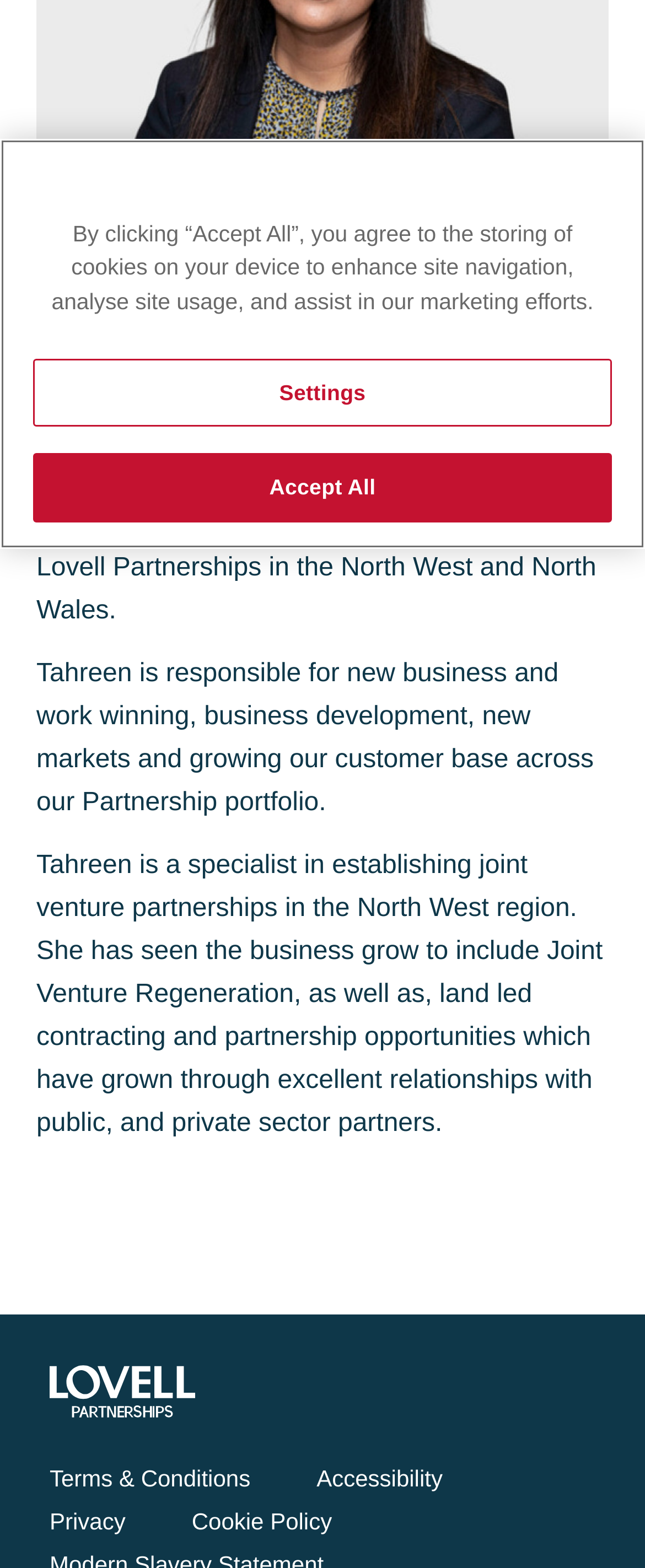Identify the bounding box for the UI element described as: "Contact Infrastructure". Ensure the coordinates are four float numbers between 0 and 1, formatted as [left, top, right, bottom].

[0.056, 0.08, 0.451, 0.098]